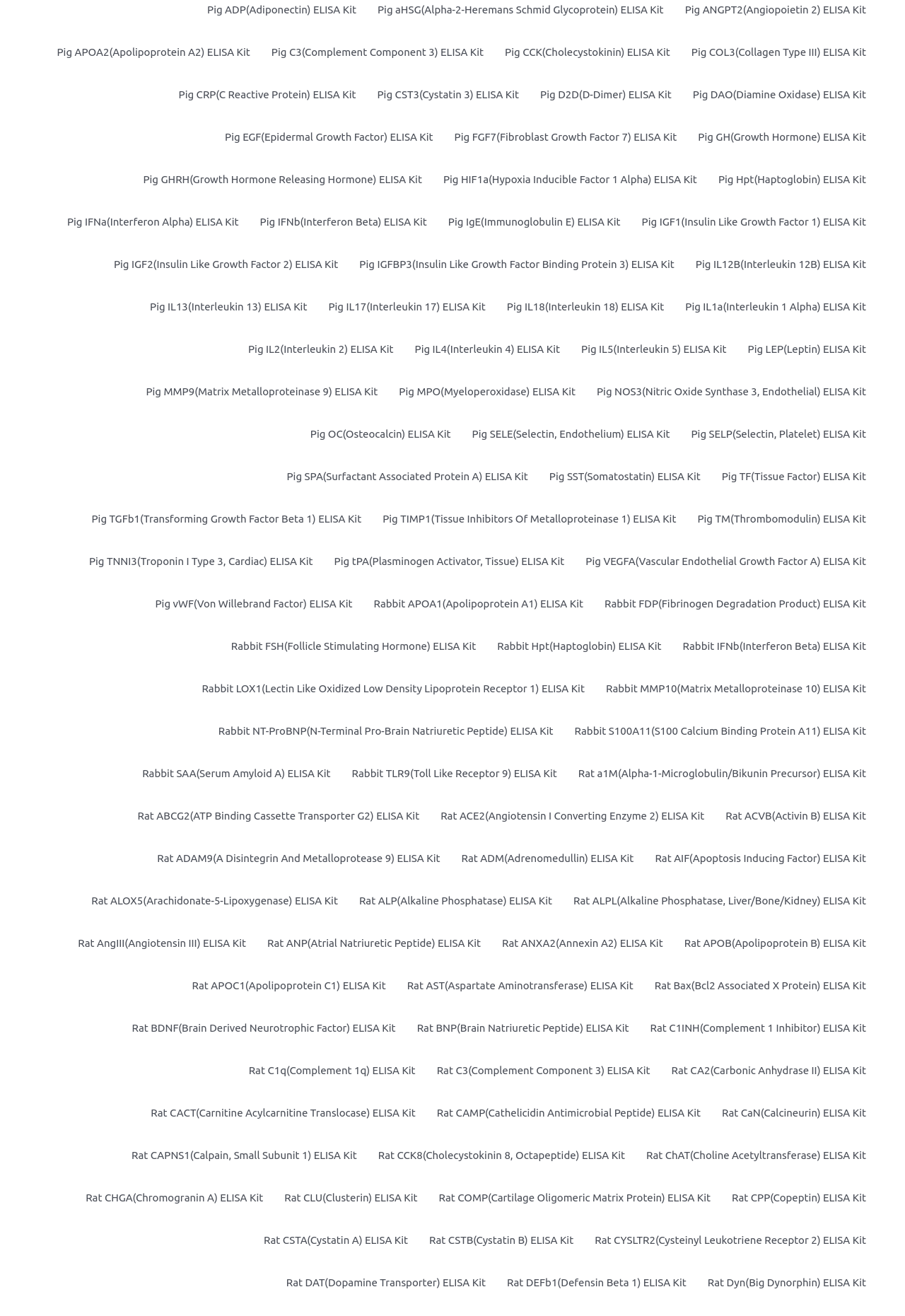Determine the bounding box for the described UI element: "Rat CLU(Clusterin) ELISA Kit".

[0.303, 0.894, 0.473, 0.926]